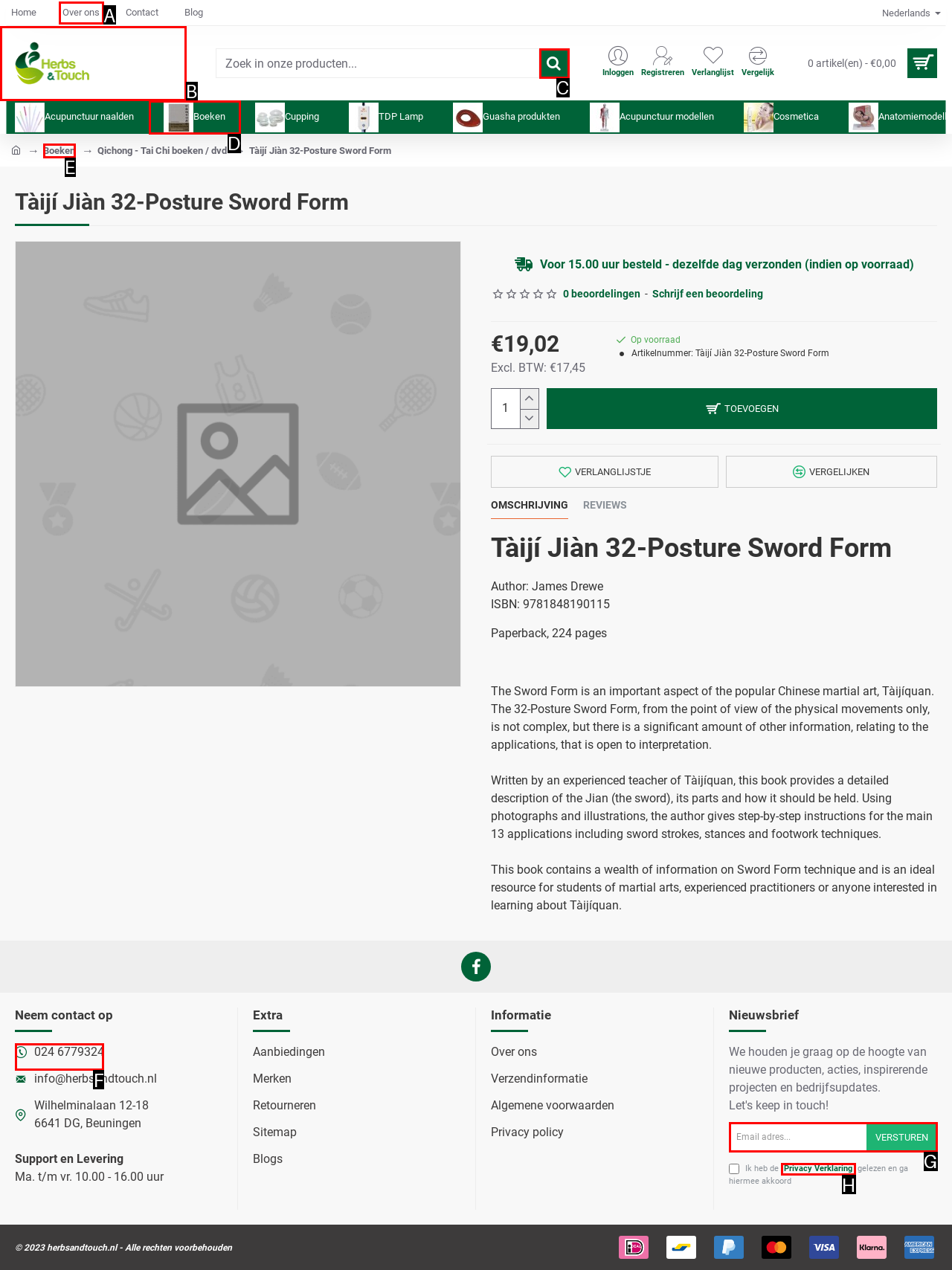Indicate the HTML element to be clicked to accomplish this task: Contact the support team Respond using the letter of the correct option.

F